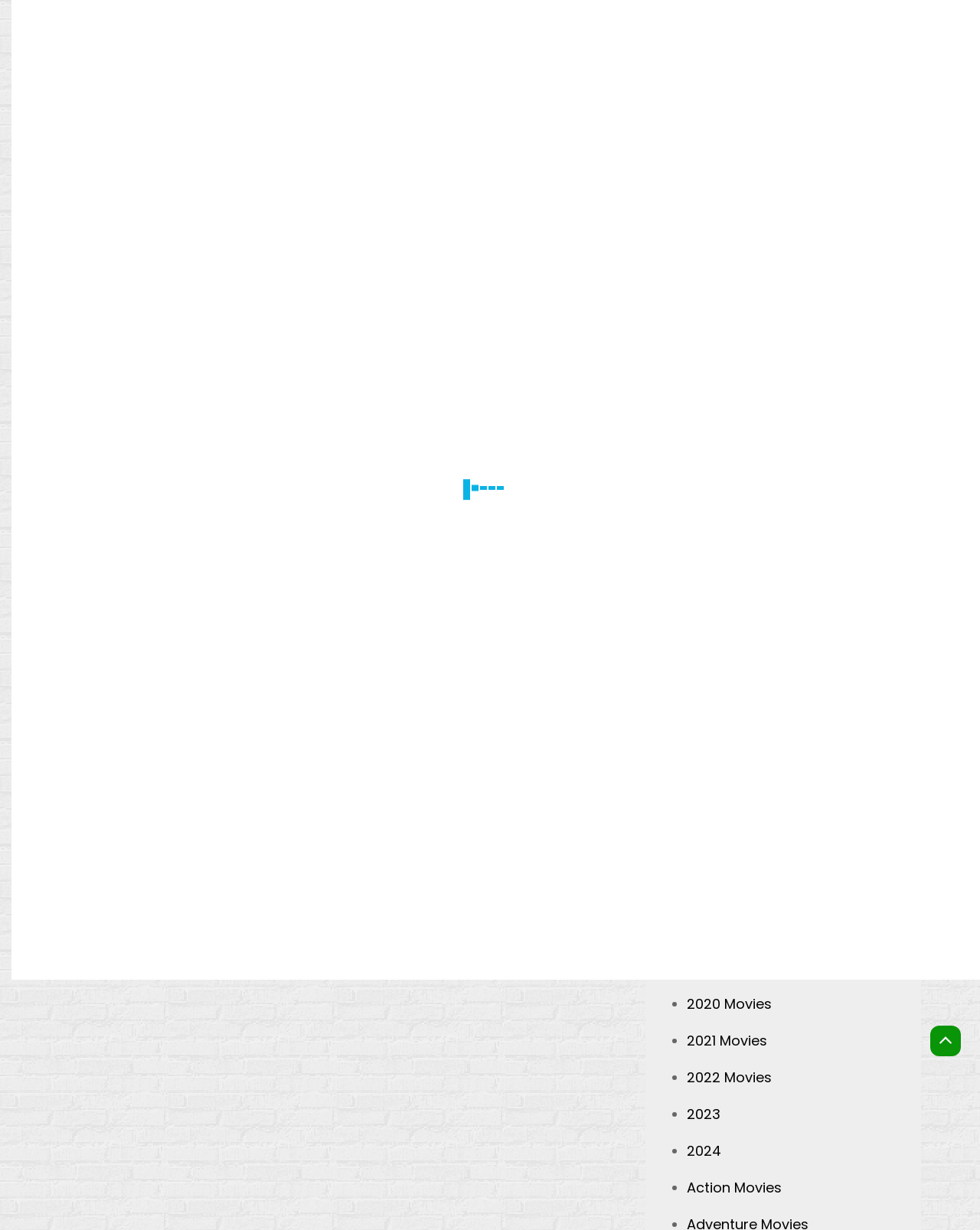Please locate the bounding box coordinates of the element that should be clicked to achieve the given instruction: "Click 'trees for sale in our tree shop'".

None